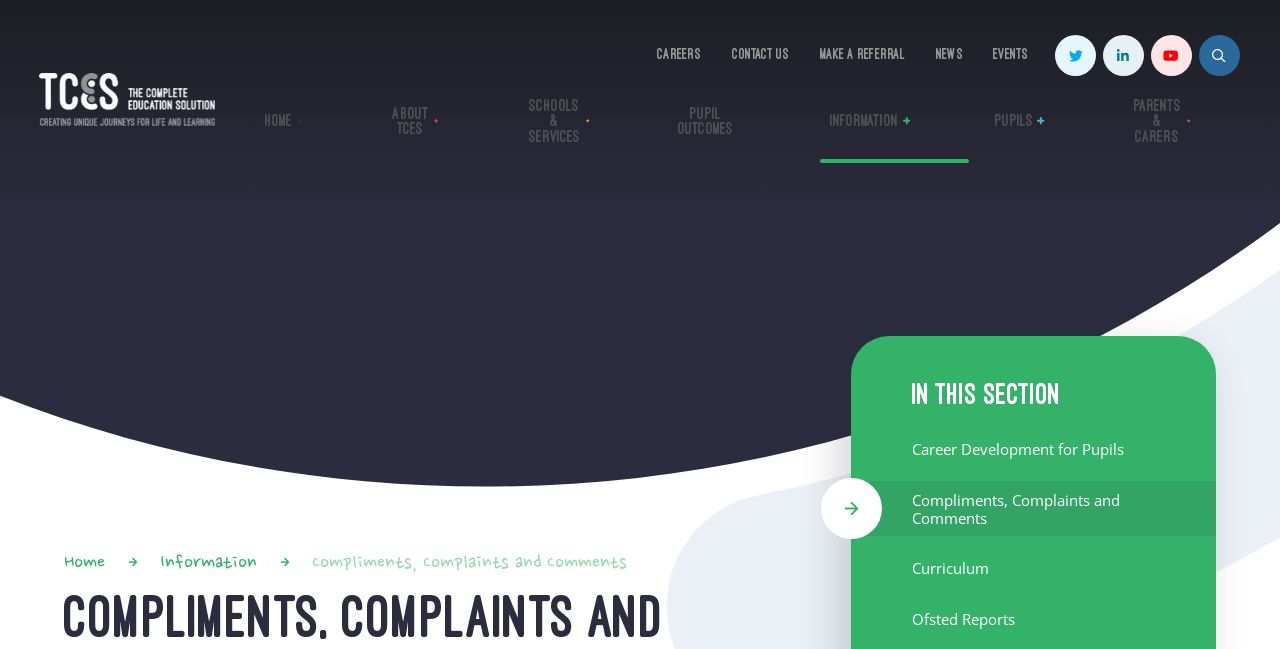Find the bounding box coordinates of the element to click in order to complete the given instruction: "Click the Home link."

[0.376, 0.15, 0.407, 0.237]